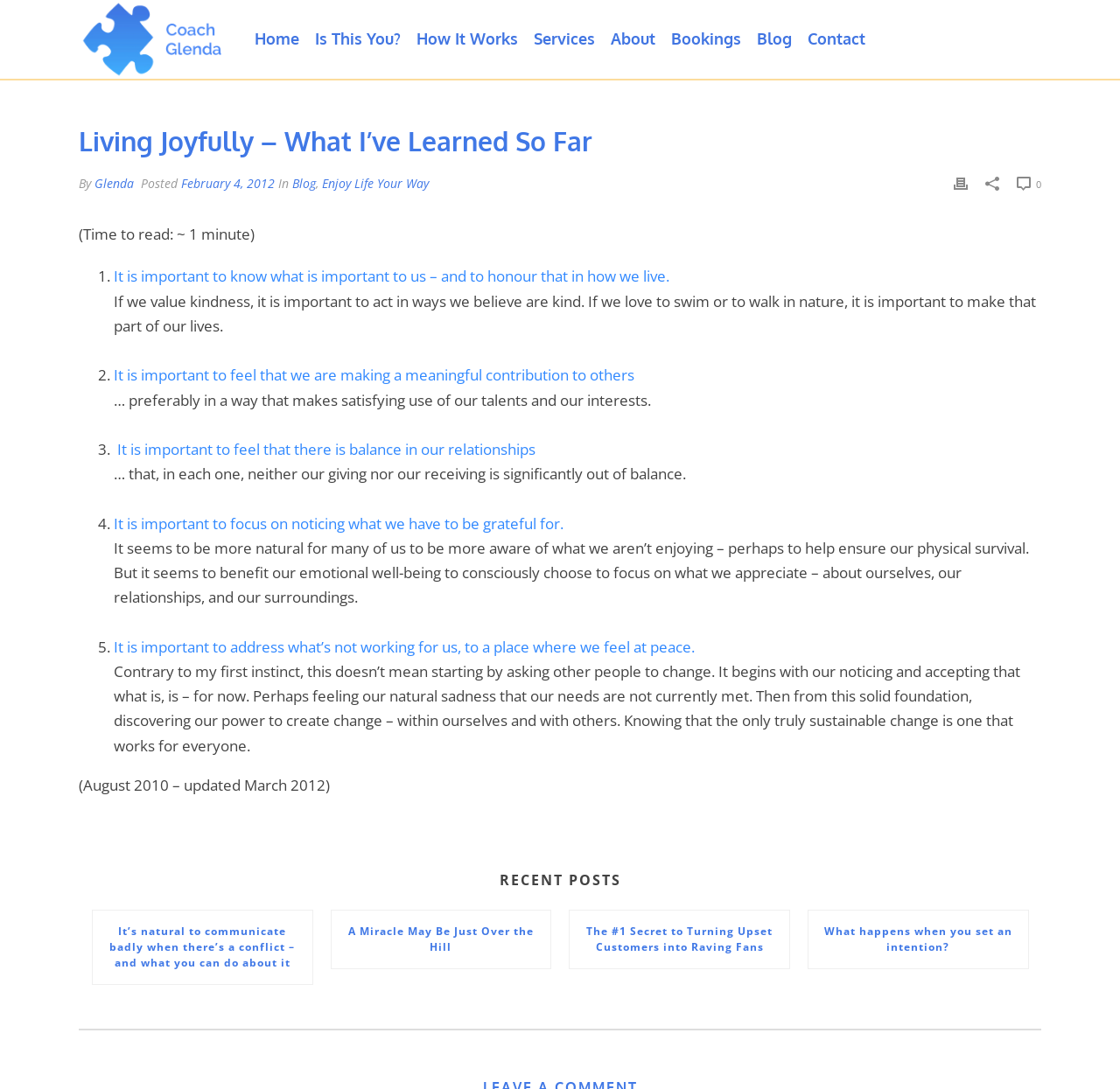Locate the coordinates of the bounding box for the clickable region that fulfills this instruction: "View the 'About' page".

[0.54, 0.014, 0.591, 0.055]